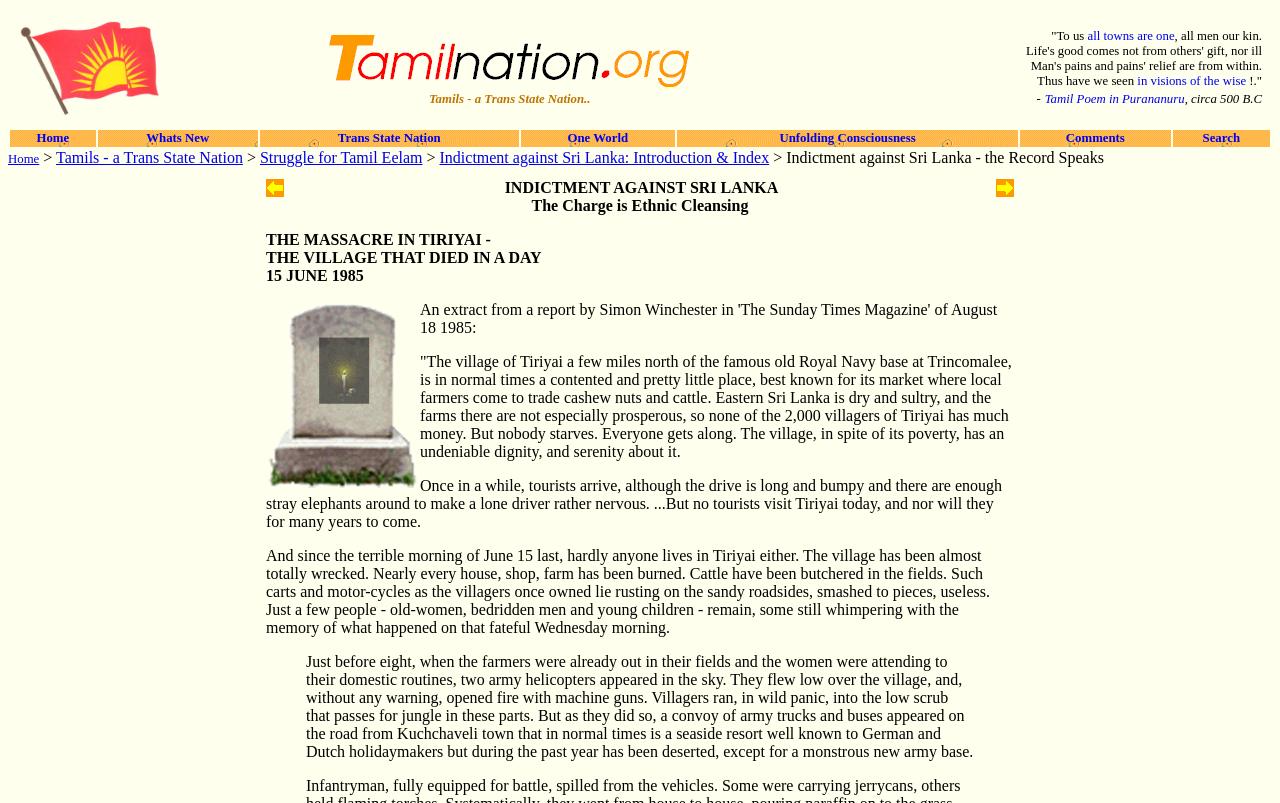Using the element description: "Unfolding Consciousness", determine the bounding box coordinates. The coordinates should be in the format [left, top, right, bottom], with values between 0 and 1.

[0.609, 0.163, 0.715, 0.181]